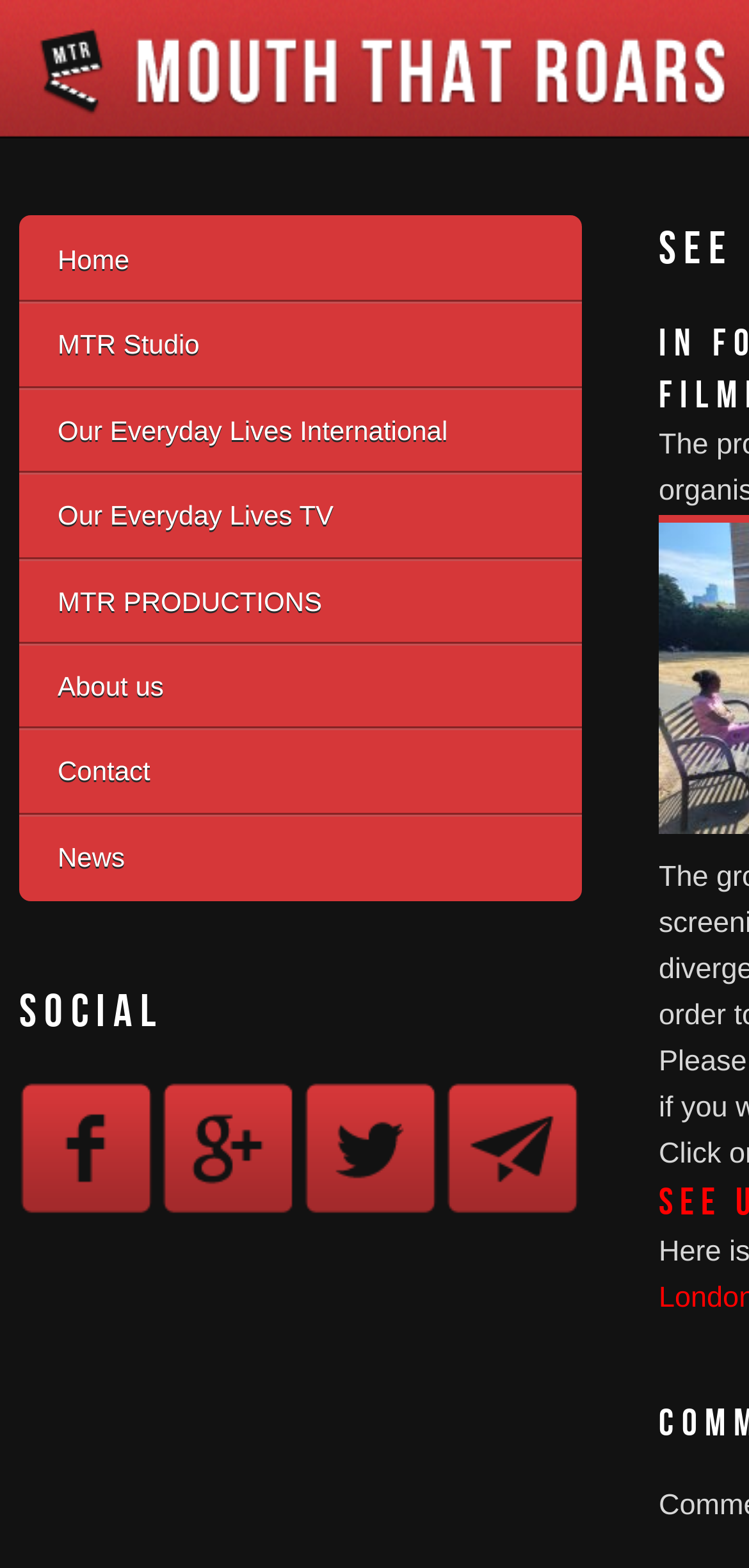Find and indicate the bounding box coordinates of the region you should select to follow the given instruction: "Reply to the post".

None